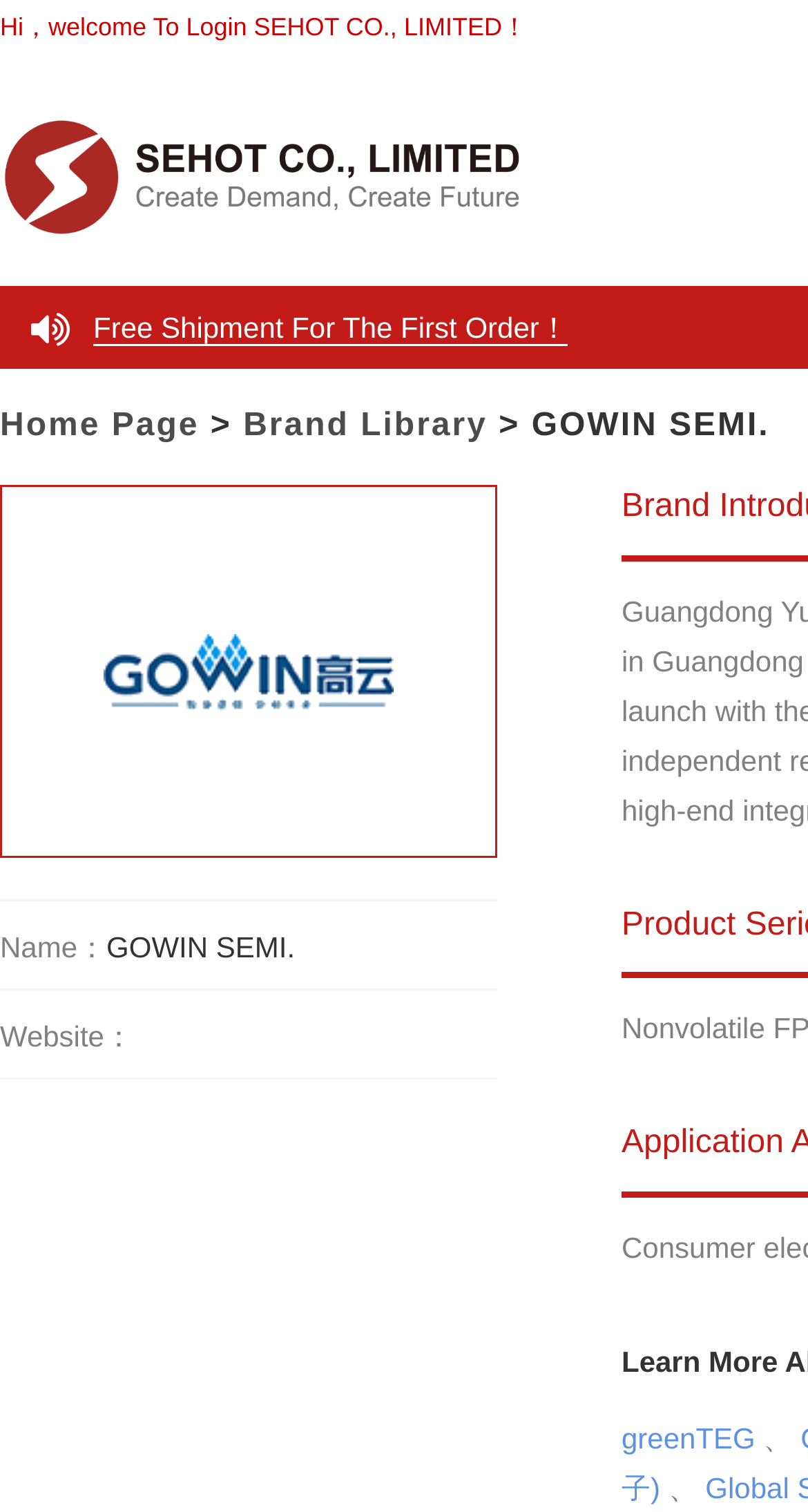Construct a thorough caption encompassing all aspects of the webpage.

The webpage appears to be a company's homepage, specifically SEHOT CO., LIMITED. At the top, there is a welcoming message "Hi, welcome To Login SEHOT CO., LIMITED!" followed by a logo or an image on the same line. Below this, there is a promotional link "Free Shipment For The First Order!".

On the left side, there is a navigation menu with links to "Home Page" and "Brand Library", separated by a ">" symbol. On the right side of the navigation menu, the company name "GOWIN SEMI." is displayed prominently.

Further down, there is a section with company information, including a label "Name:" and another label "Website:". Below this section, there is a link to "greenTEG" accompanied by a comma and a separator symbol.

Overall, the webpage has a simple and clean layout, with a focus on company information and navigation.